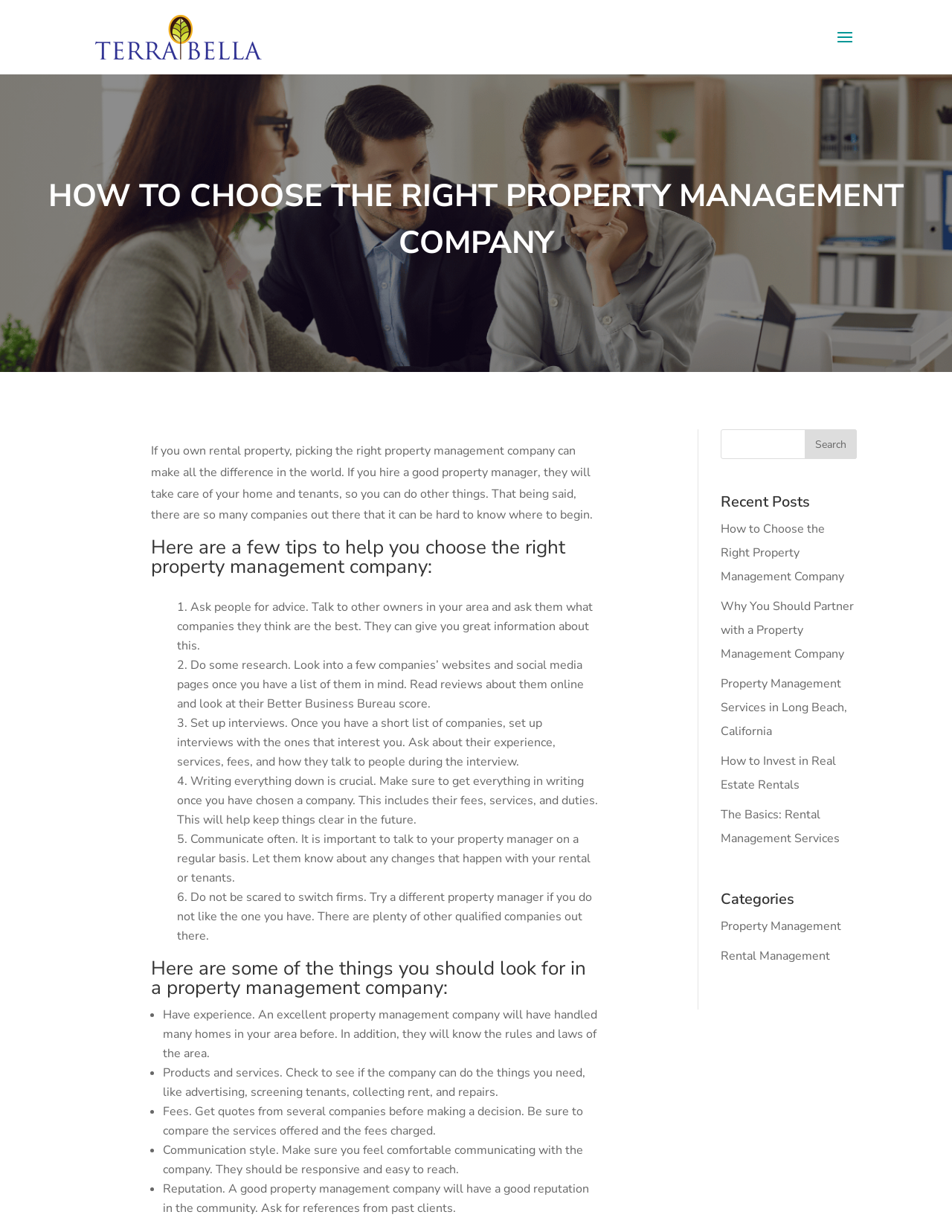Based on the visual content of the image, answer the question thoroughly: What is the purpose of the article?

The article aims to provide guidance on how to select the right property management company, offering tips and factors to consider when making a decision.